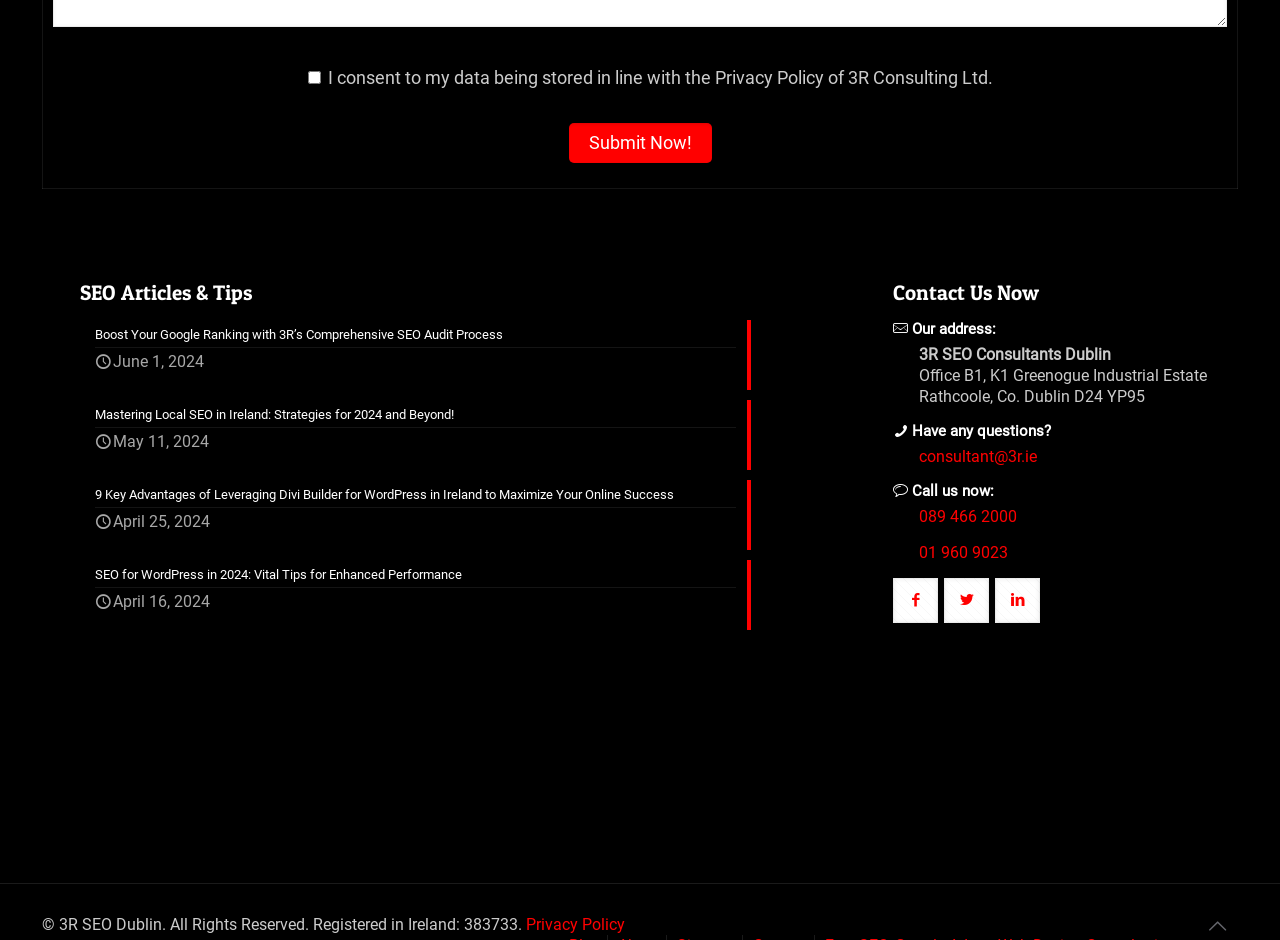Please identify the bounding box coordinates of the element that needs to be clicked to execute the following command: "Read the article about Boost Your Google Ranking with 3R’s Comprehensive SEO Audit Process". Provide the bounding box using four float numbers between 0 and 1, formatted as [left, top, right, bottom].

[0.062, 0.34, 0.649, 0.414]